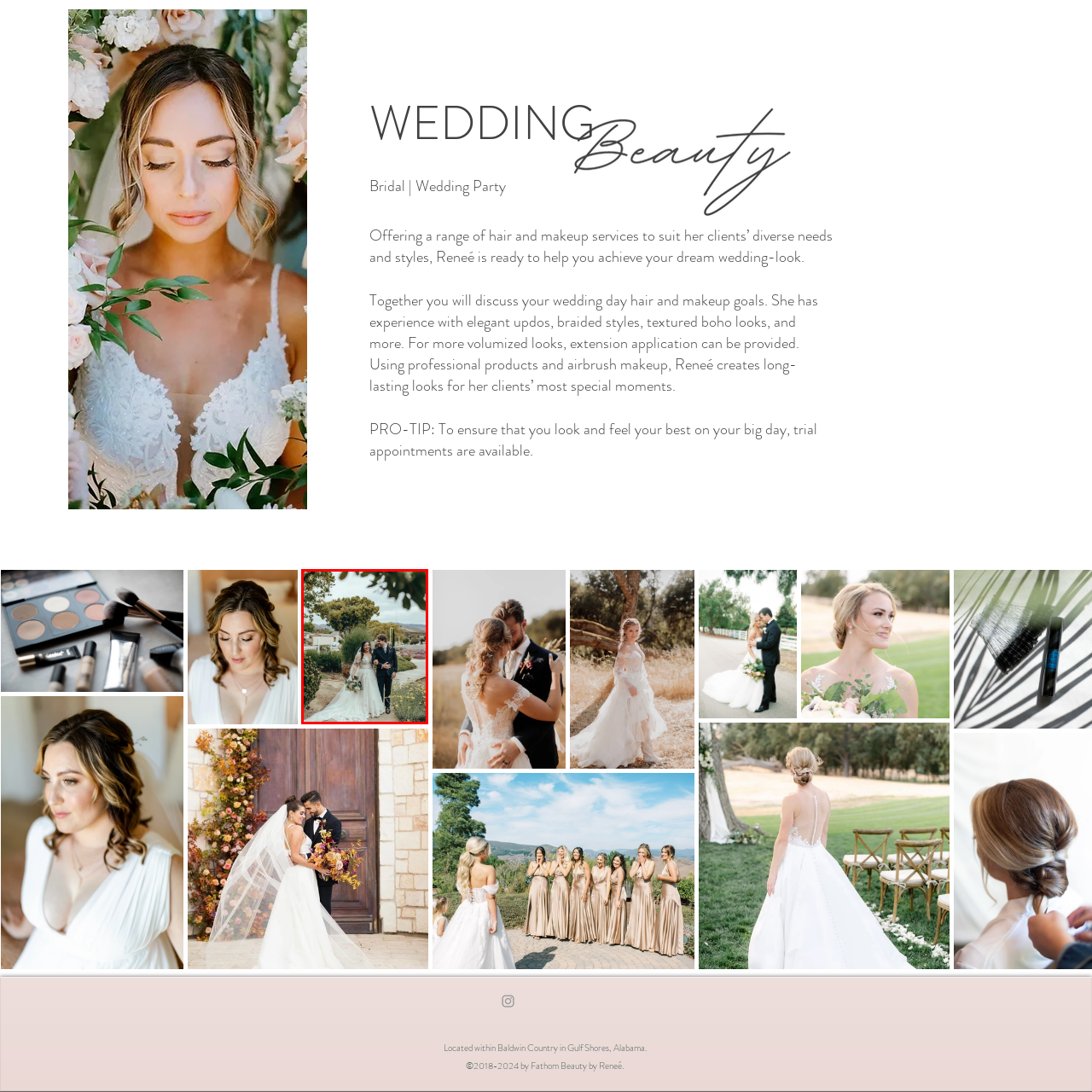What is the color of the groom's suit?
Analyze the visual elements found in the red bounding box and provide a detailed answer to the question, using the information depicted in the image.

The caption explicitly states that the groom is dressed in a classic black suit, which perfectly matches the joyful atmosphere of their special day.